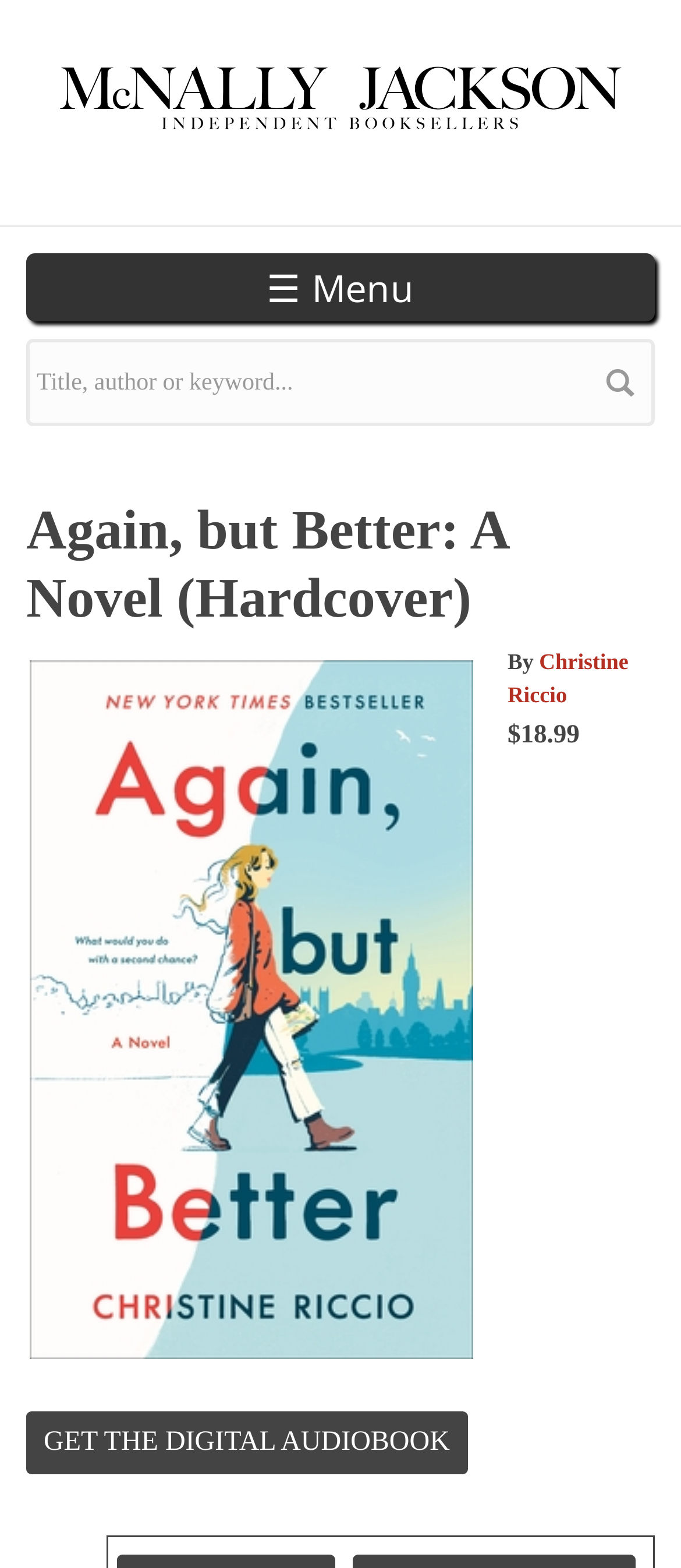Provide a one-word or short-phrase answer to the question:
What is the title of the book?

Again, but Better: A Novel